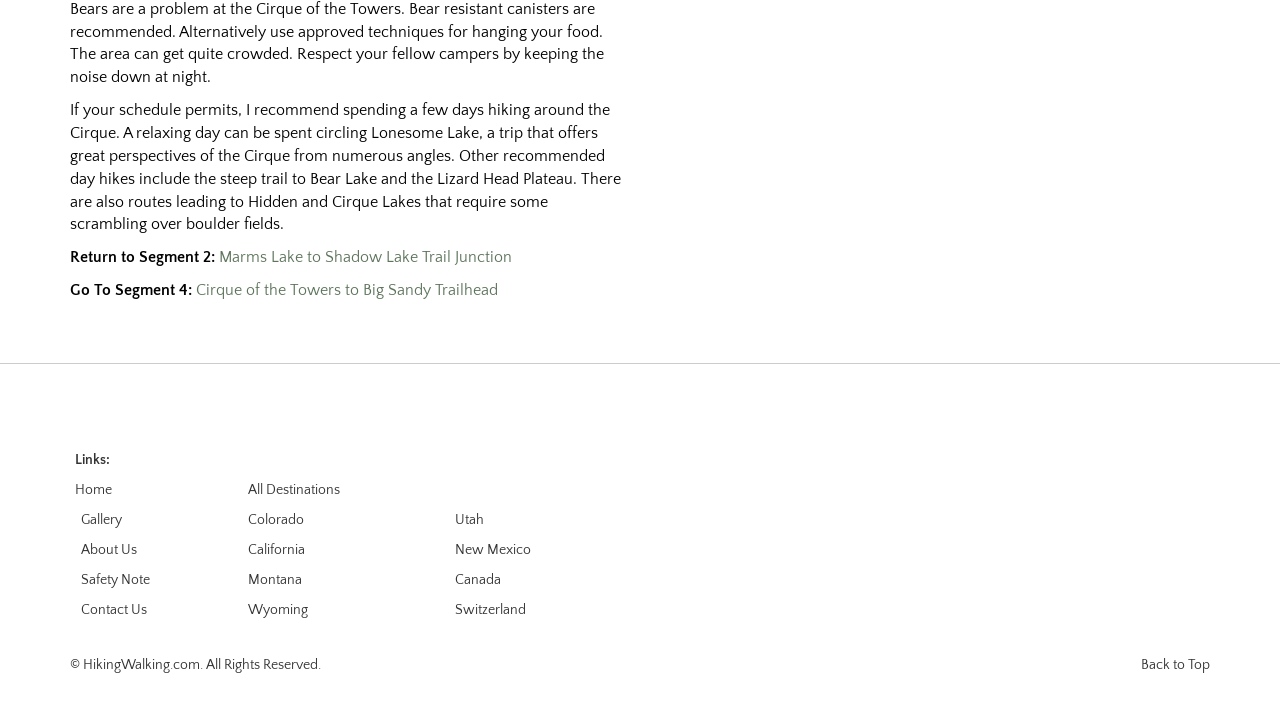Determine the bounding box coordinates of the region to click in order to accomplish the following instruction: "Click on the link to go to Gallery". Provide the coordinates as four float numbers between 0 and 1, specifically [left, top, right, bottom].

[0.063, 0.726, 0.095, 0.749]